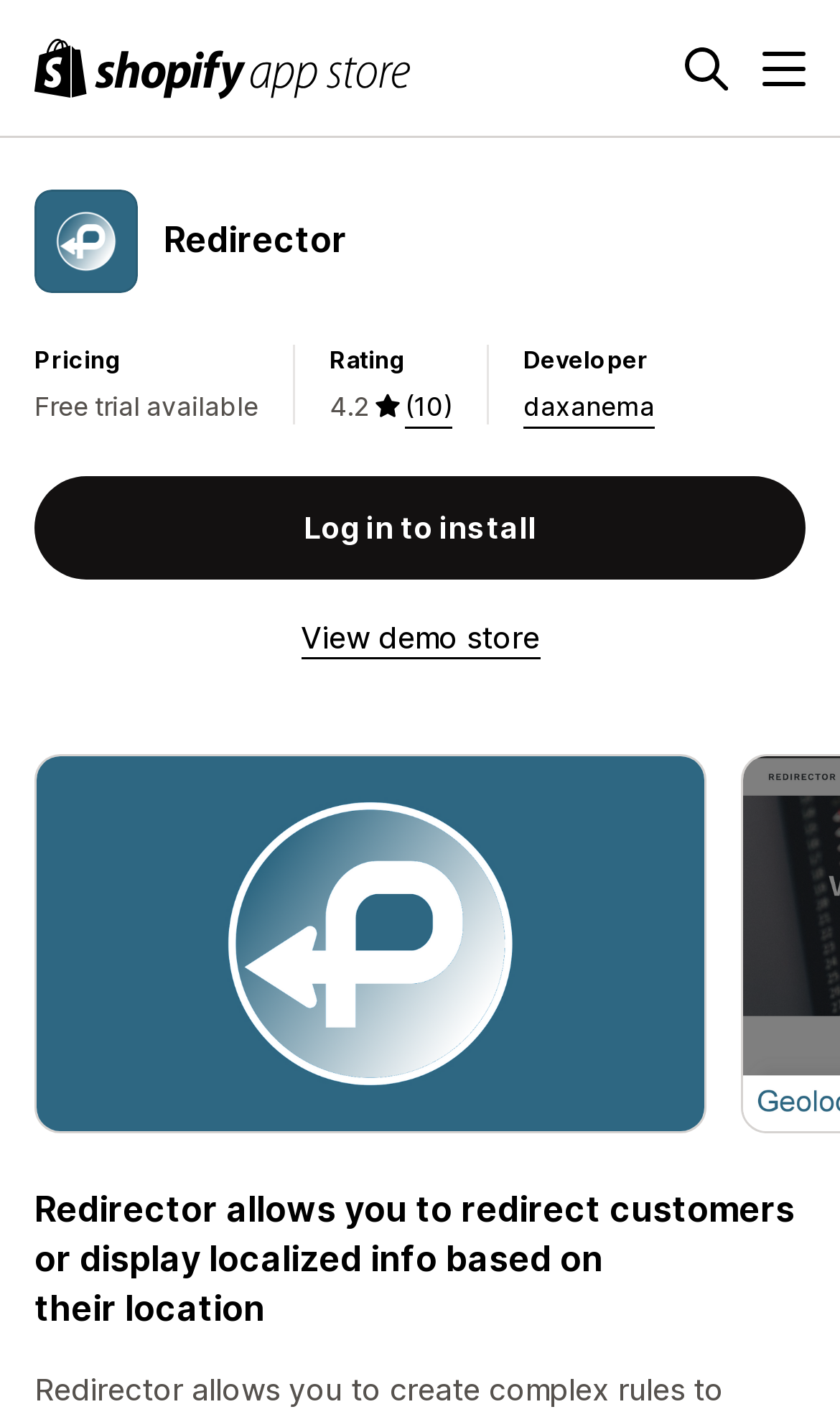Determine the bounding box coordinates of the area to click in order to meet this instruction: "Subscribe to RSS feed".

None